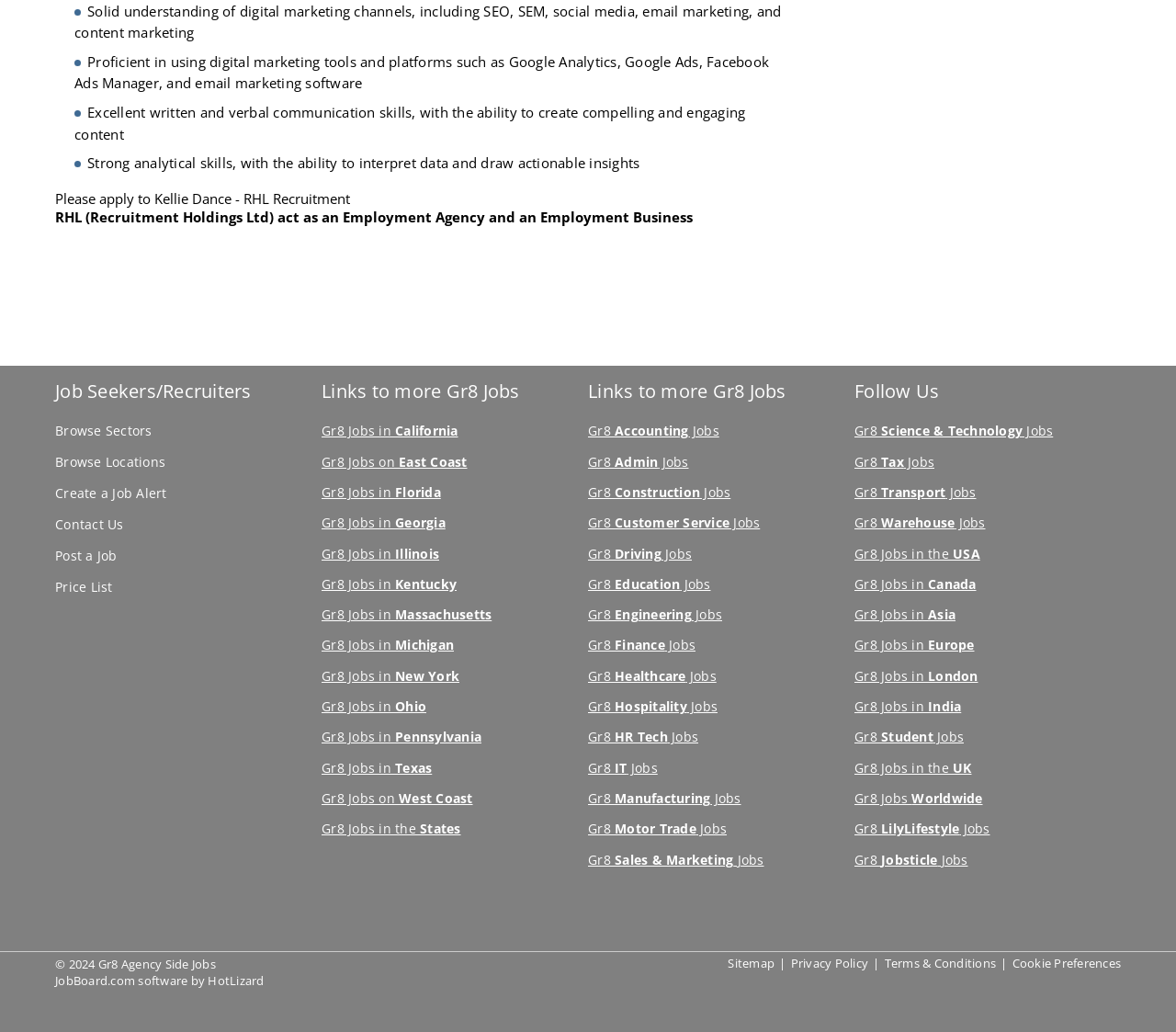Use a single word or phrase to answer the question: 
What is the copyright year mentioned in the webpage?

2024